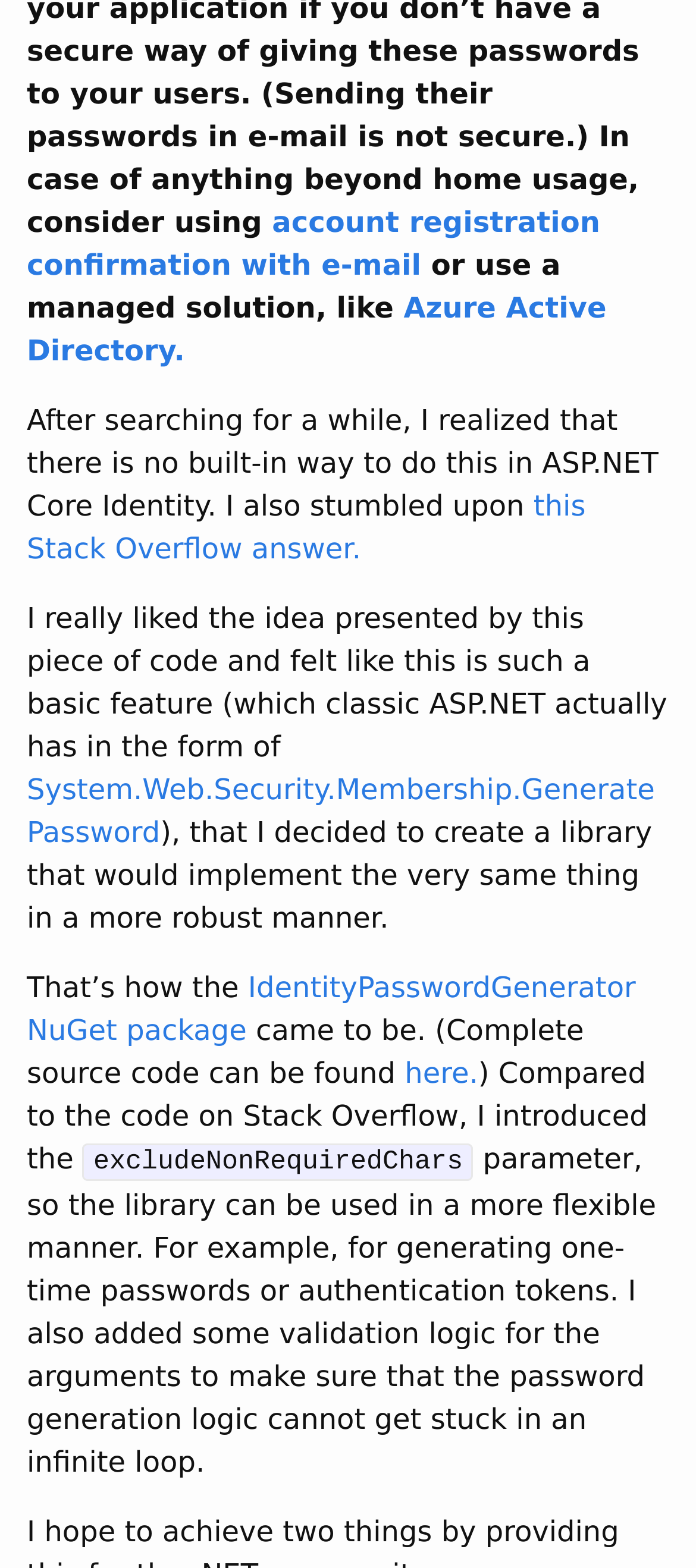What is the inspiration behind creating the library?
Using the visual information, reply with a single word or short phrase.

A Stack Overflow answer